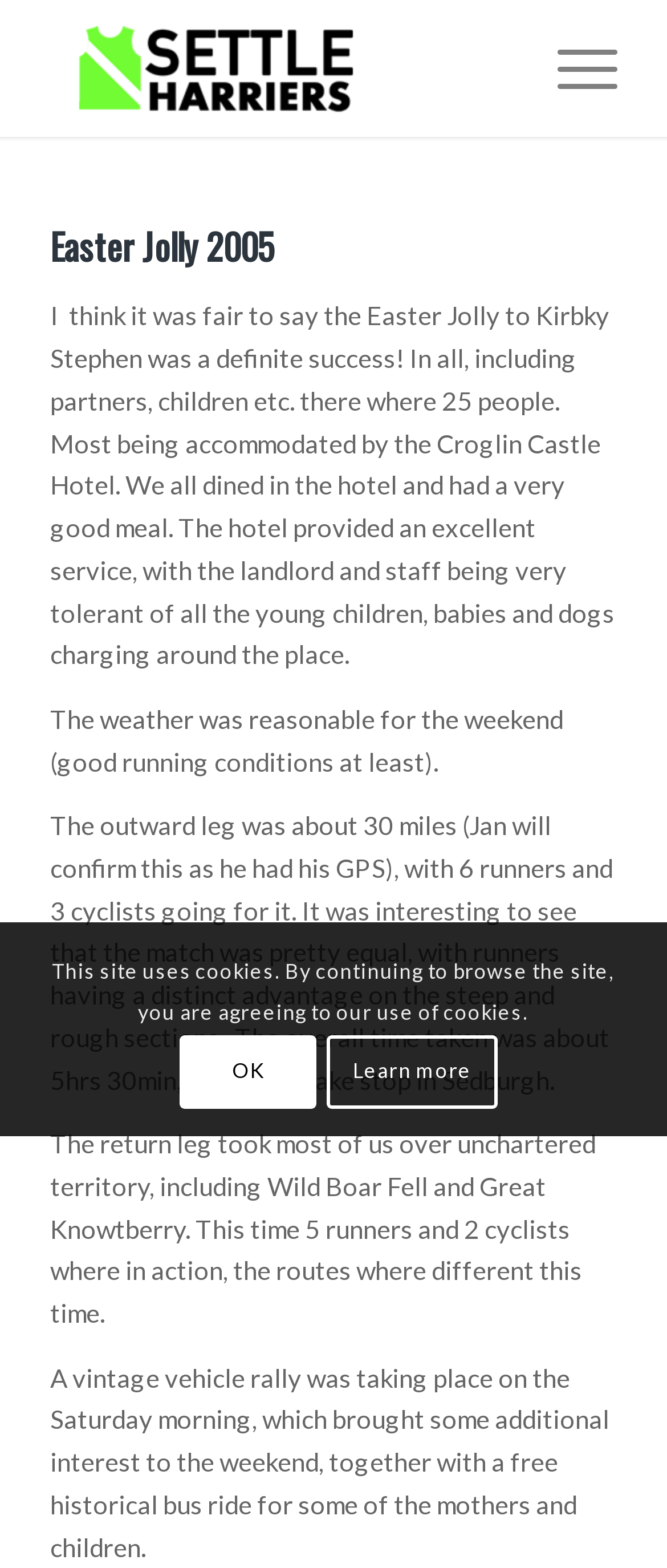Generate a comprehensive caption for the webpage you are viewing.

The webpage is about the Easter Jolly 2005 event organized by the Settle Harriers Running Club. At the top left corner, there is a logo of the Settle Harriers Running Club, which is an image. Next to the logo, there is a menu item labeled "Menu". 

Below the logo and menu, there is a header section with a heading that reads "Easter Jolly 2005". 

The main content of the webpage is a series of paragraphs describing the event. The first paragraph mentions that the event was a success, with 25 people attending, including partners, children, and dogs. It also describes the accommodations and dining arrangements at the Croglin Castle Hotel. 

The second paragraph talks about the weather conditions during the event. 

The third paragraph describes the outward leg of the run, which was about 30 miles long, with 6 runners and 3 cyclists participating. It also mentions a pie/cake stop in Sedburgh. 

The fourth paragraph describes the return leg, which took the participants over uncharted territory, including Wild Boar Fell and Great Knowtberry. 

The fifth paragraph mentions a vintage vehicle rally that took place on Saturday morning, which added to the interest of the weekend, and a free historical bus ride for some of the mothers and children. 

At the bottom of the page, there is a notice about the use of cookies on the site, with options to "OK" or "Learn more" about the cookies.